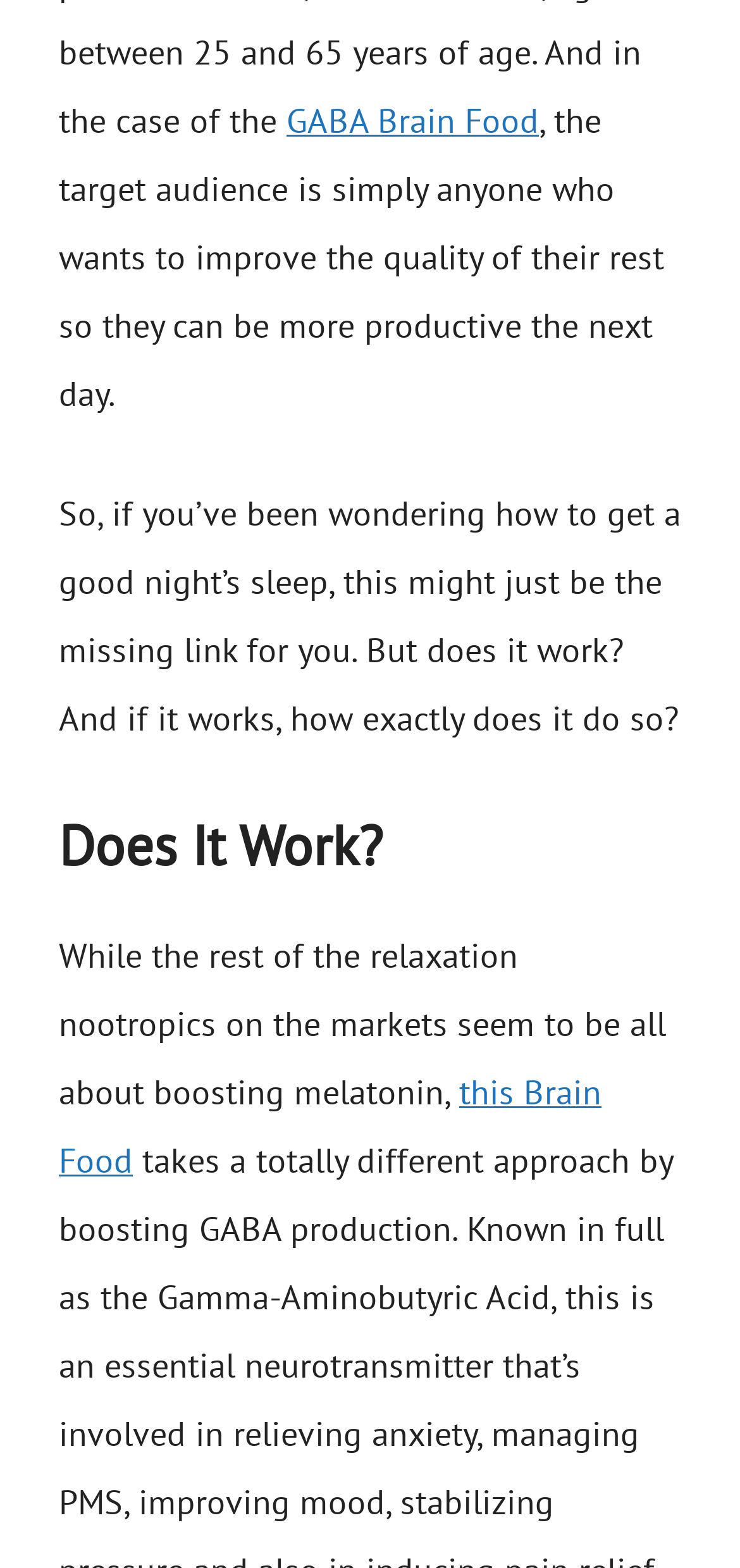For the given element description GABA Brain Food, determine the bounding box coordinates of the UI element. The coordinates should follow the format (top-left x, top-left y, bottom-right x, bottom-right y) and be within the range of 0 to 1.

[0.387, 0.063, 0.728, 0.091]